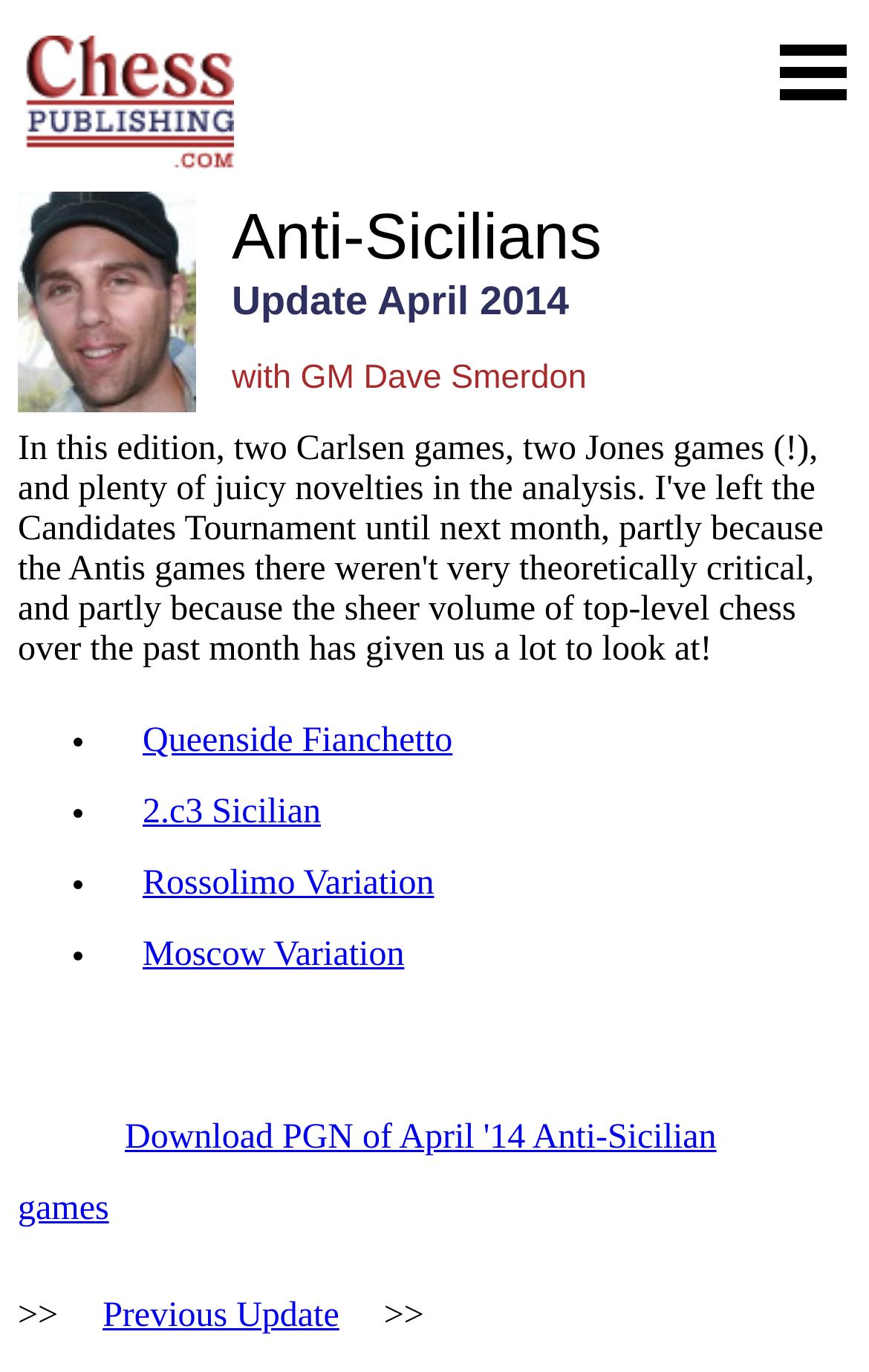What is the purpose of the '>>' symbol?
Answer the question with as much detail as you can, using the image as a reference.

The '>>' symbol is used as a link to navigate to the next page, as seen in the 'Previous Update' and 'Download PGN of April '14 Anti-Sicilian games' links.